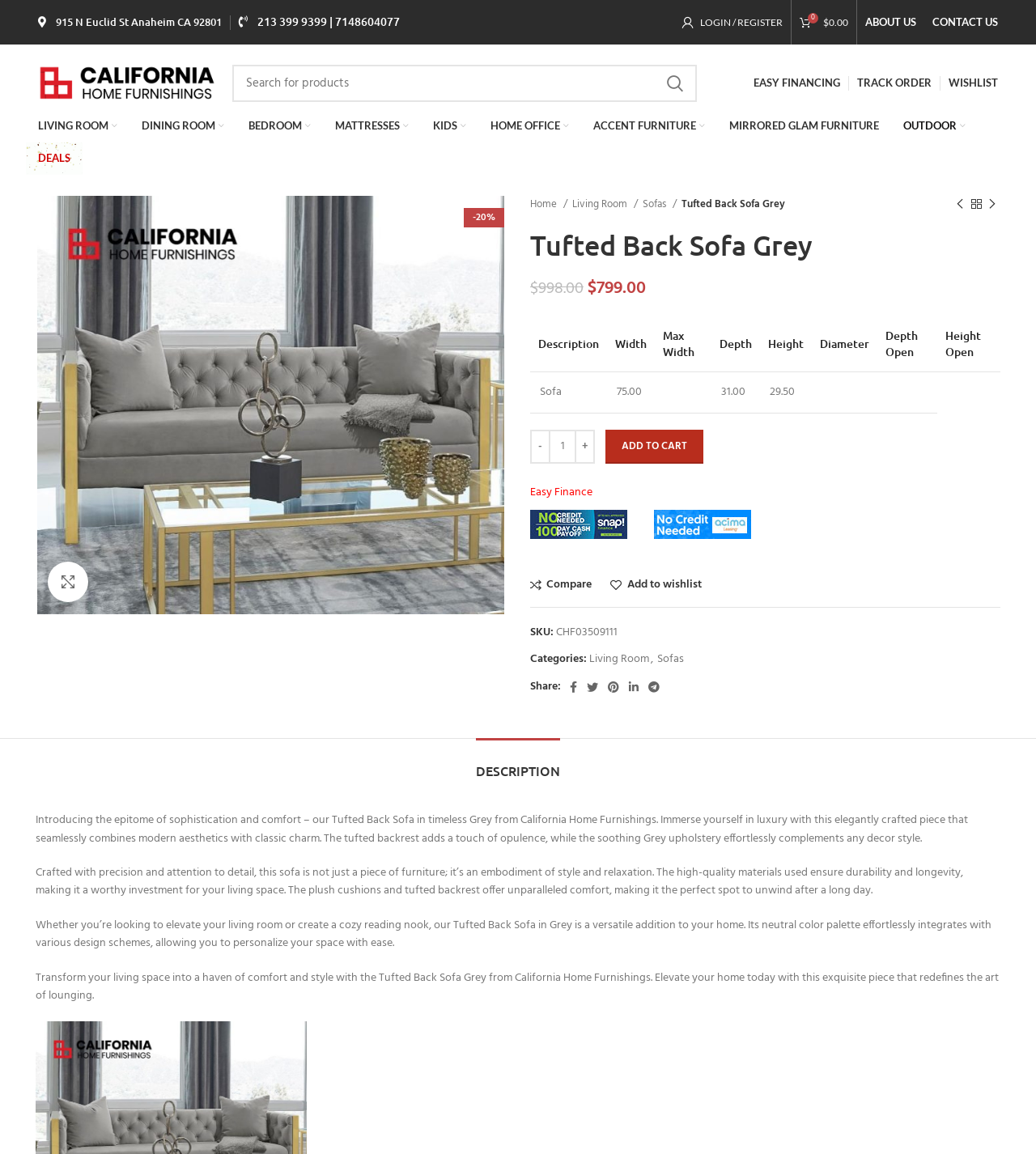Given the webpage screenshot, identify the bounding box of the UI element that matches this description: "0 items / $0.00".

[0.764, 0.005, 0.827, 0.033]